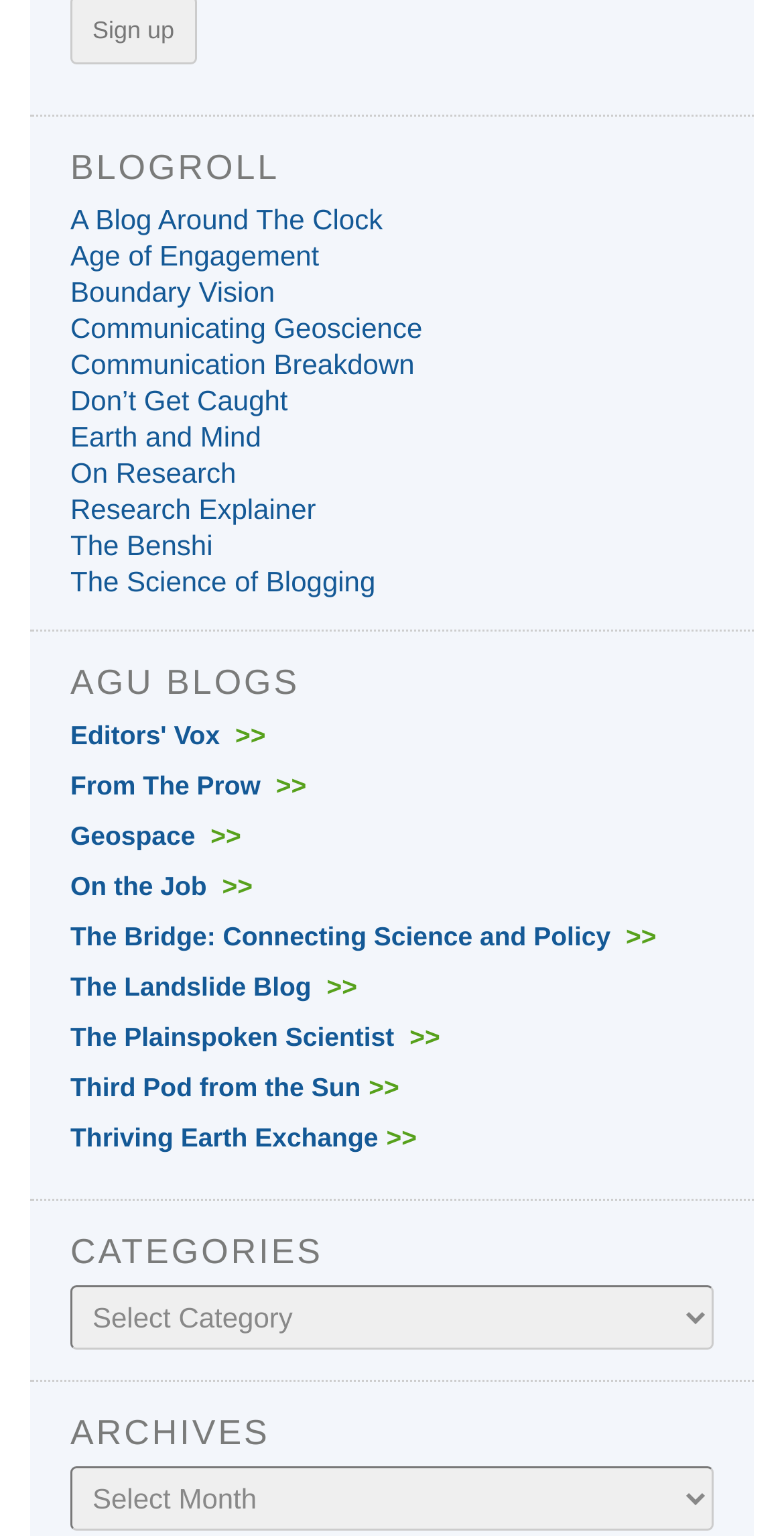How many AGU blogs are listed?
Using the image, give a concise answer in the form of a single word or short phrase.

9